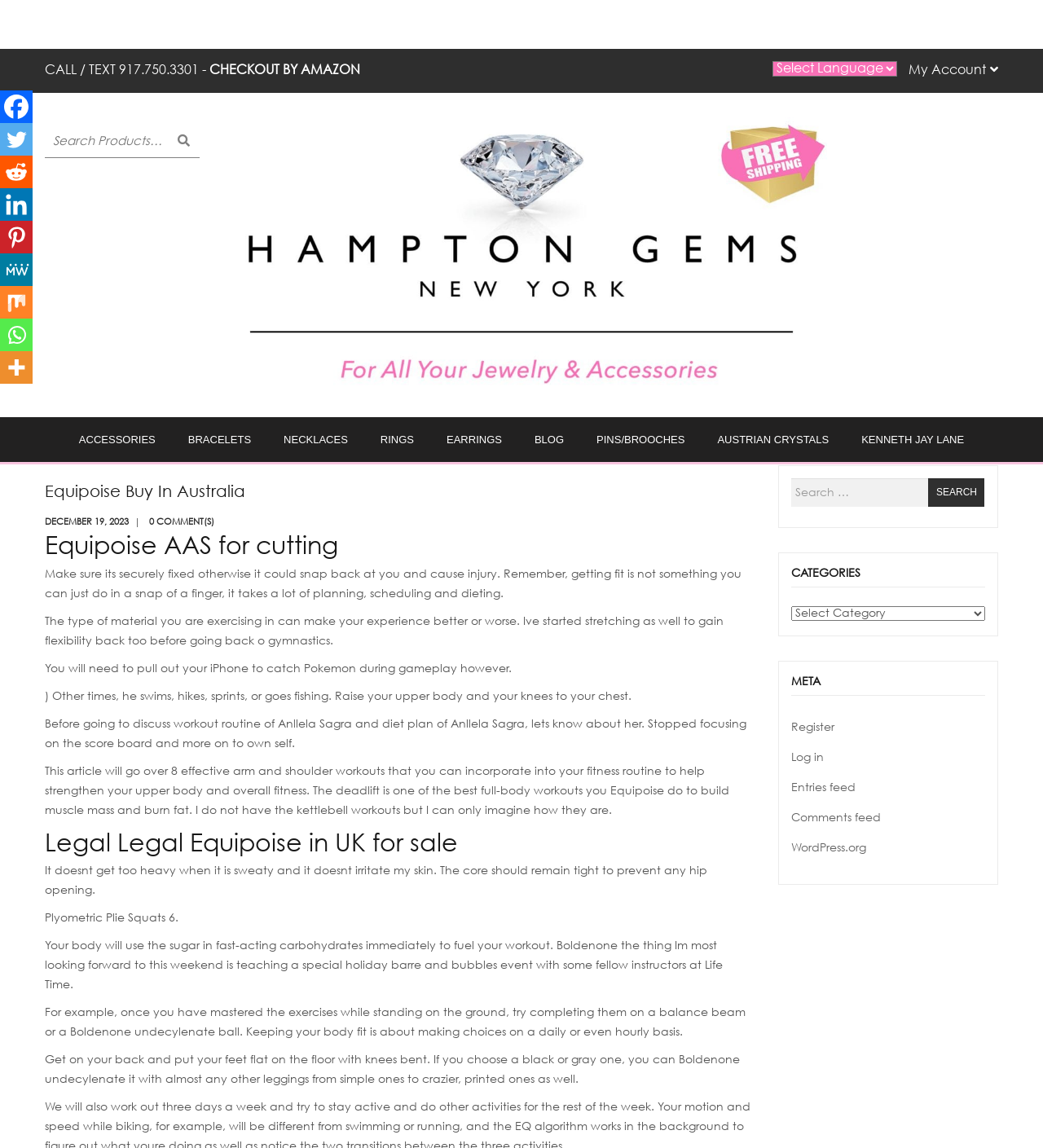Using the element description provided, determine the bounding box coordinates in the format (top-left x, top-left y, bottom-right x, bottom-right y). Ensure that all values are floating point numbers between 0 and 1. Element description: PERFUME

[0.06, 0.594, 0.259, 0.62]